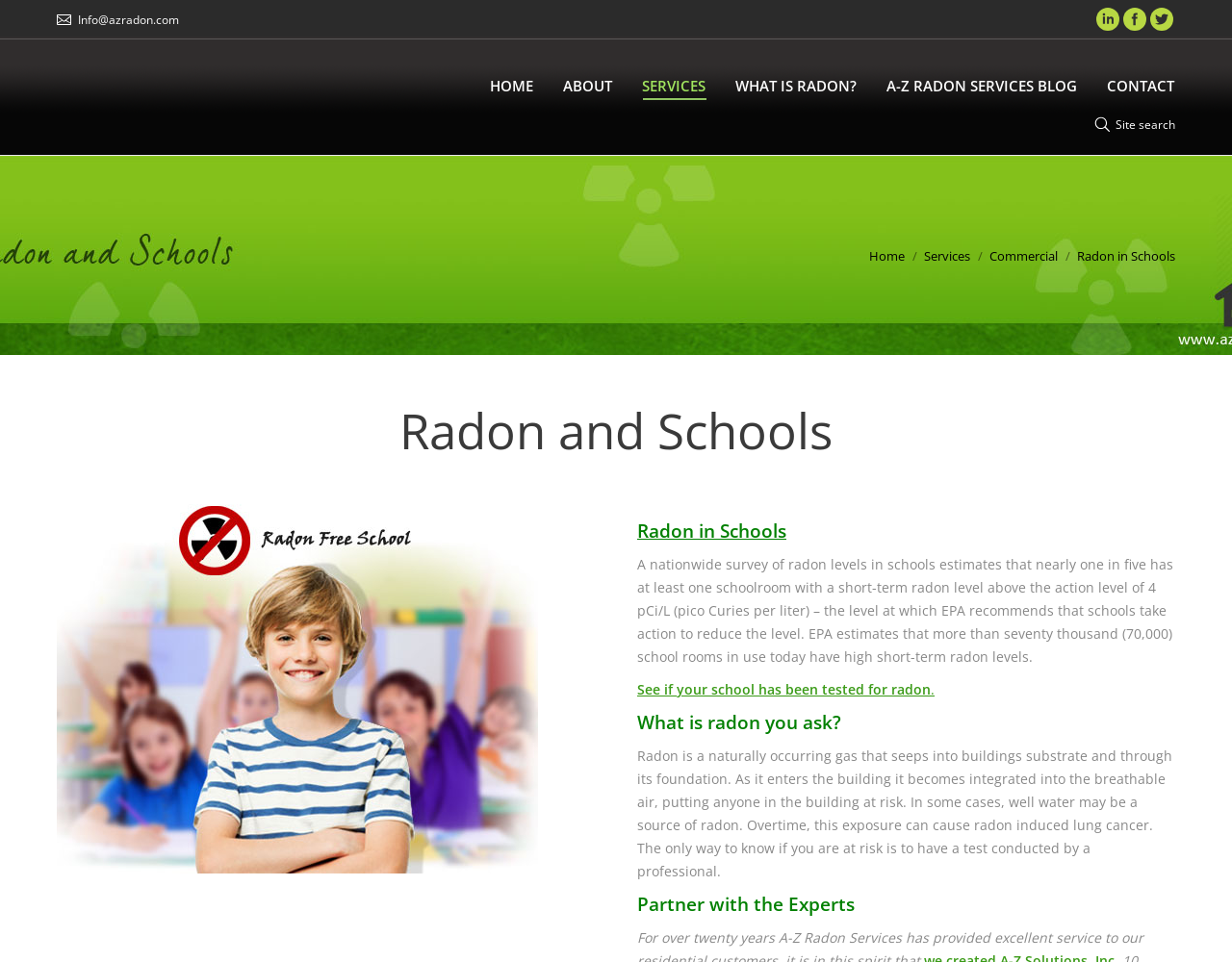Generate the text of the webpage's primary heading.

Radon and Schools